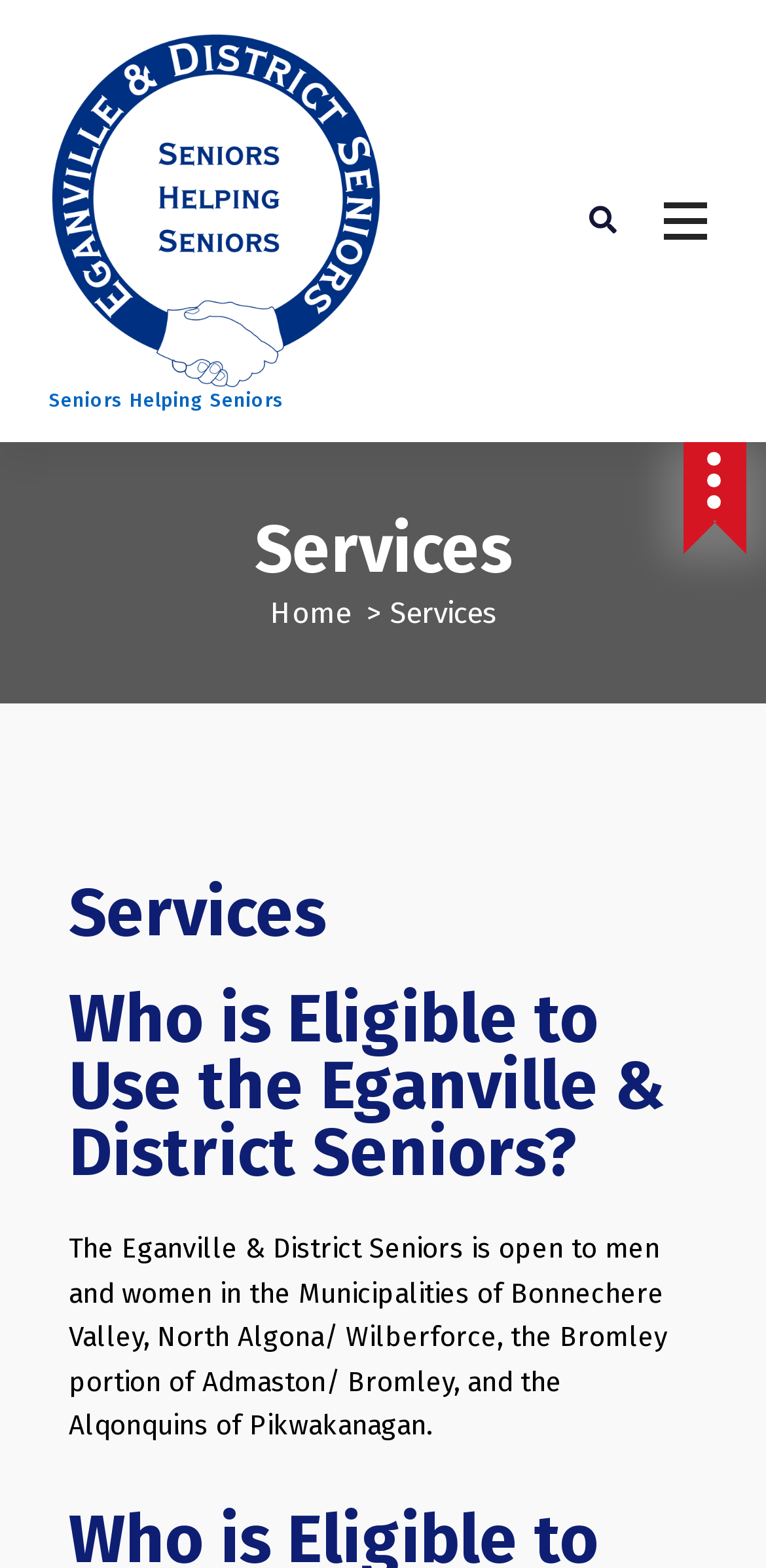Produce an elaborate caption capturing the essence of the webpage.

The webpage is about the services offered by Eganville & District Seniors. At the top left, there is a link and an image with the organization's name, "Eganville & District Seniors". Below this, there is a static text "Seniors Helping Seniors". 

On the top right, there are three buttons, the first one has an icon, the second one is empty, and the third one is also empty but positioned slightly below the first two. 

Below the top section, there is a heading "Services" that spans across the page. Under this heading, there is a link to "Home" on the left, followed by a static text ">". 

Further down, there is another heading "Services" that is similar to the previous one. Below this, there is a heading "Who is Eligible to Use the Eganville & District Seniors?" that is followed by a static text describing the eligibility criteria for the organization's services. The text explains that the organization is open to men and women from specific municipalities and the Alqonquins of Pikwakanagan.